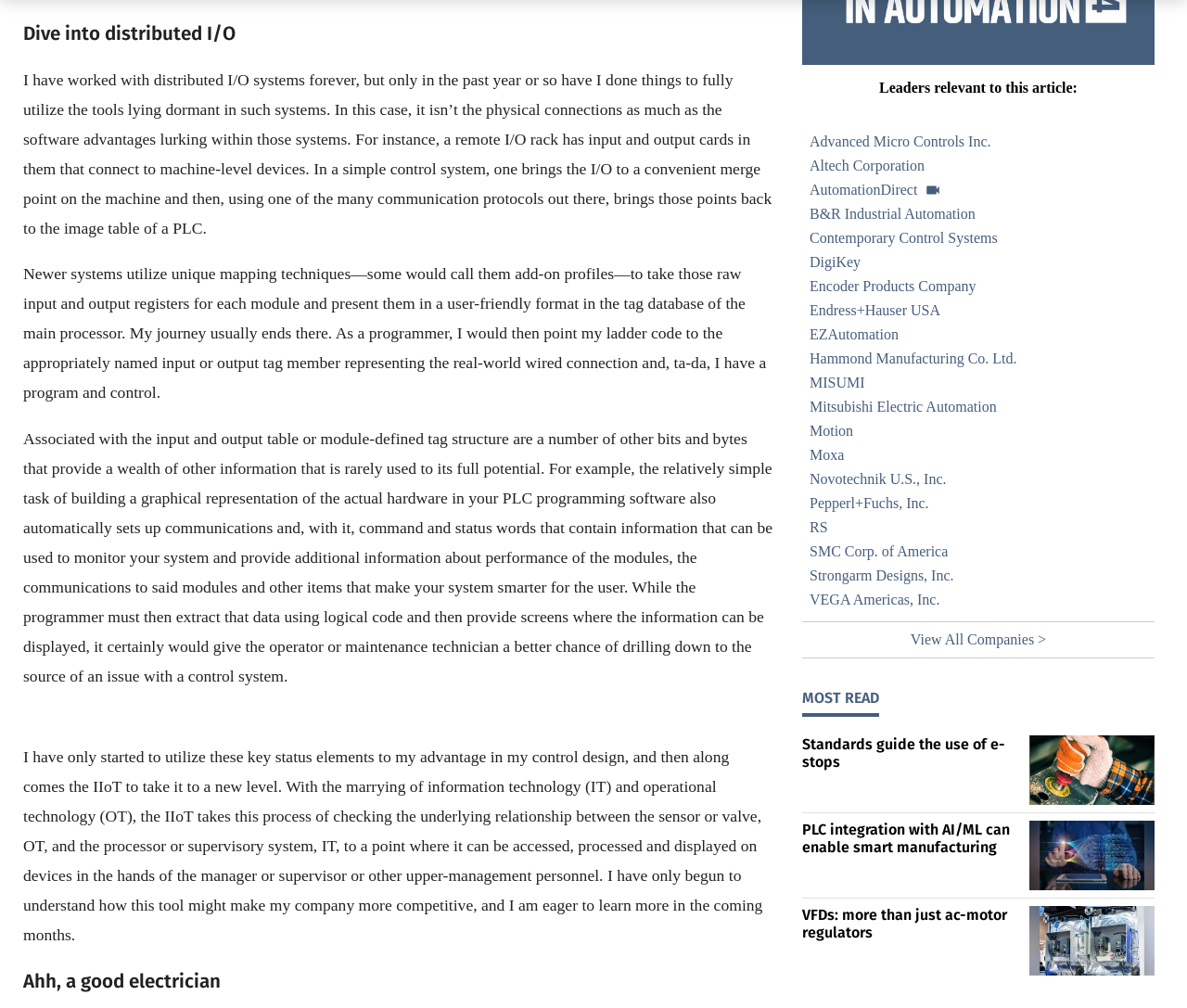Please specify the bounding box coordinates of the clickable section necessary to execute the following command: "Read the article 'Dive into distributed I/O'".

[0.02, 0.018, 0.652, 0.048]